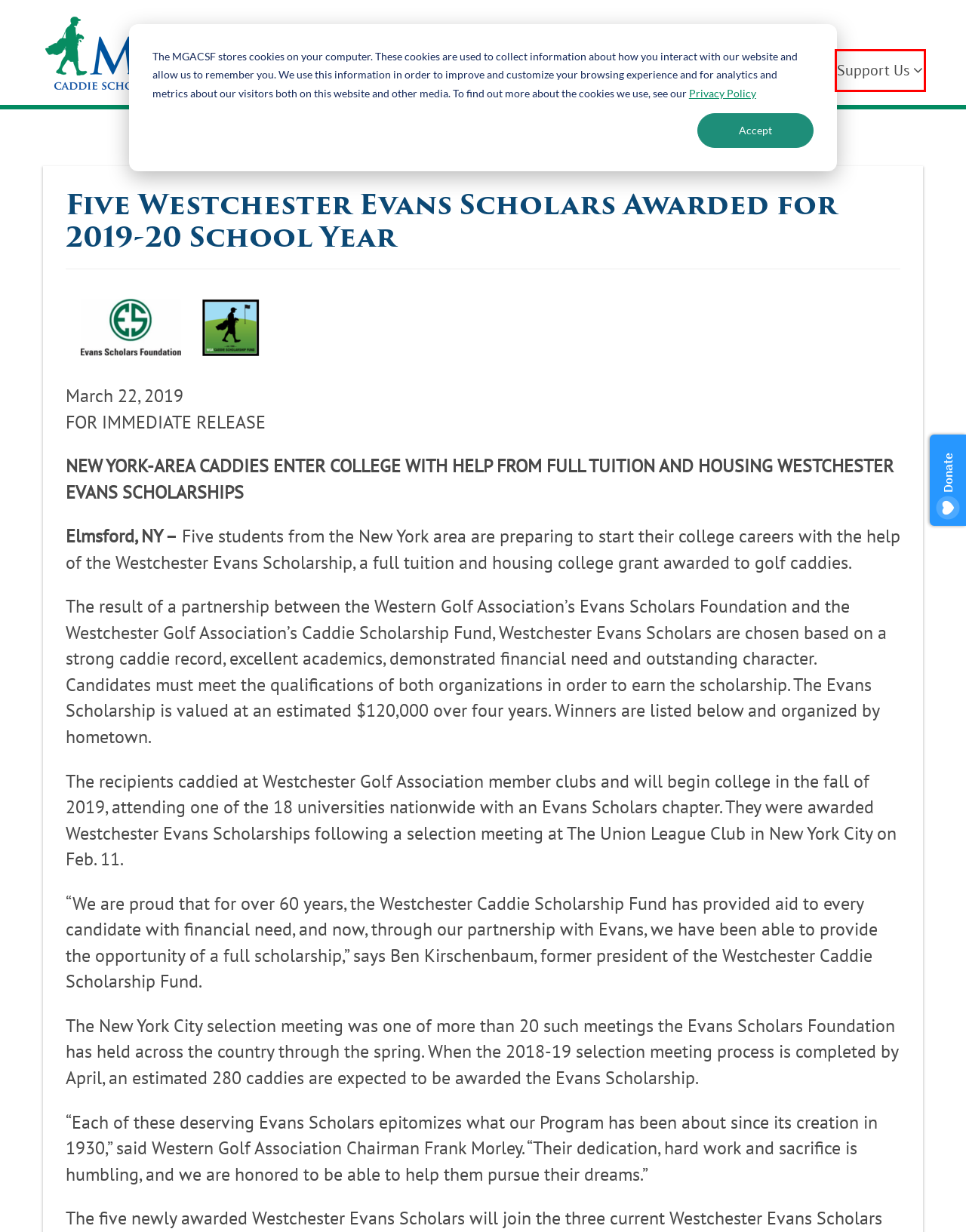Look at the given screenshot of a webpage with a red rectangle bounding box around a UI element. Pick the description that best matches the new webpage after clicking the element highlighted. The descriptions are:
A. Support the MGACSF | MGA Caddie Scholarship Fund
B. CSF Alumni Spotlight: Daniel Meduri Makes Most Of His Opportunity - Caddie Scholarship Fund
C. Golf Scholarships - Local Golf Charity | Caddie Scholarship Fund
D. MGACSF Events Page | Caddie Scholarship Fund
E. MGACSF Scholarships | Caddie Scholarship Fund
F. B2B Marketing Agency - Ironpaper ®
G. About Caddie Scholarship Fund | Caddie Scholarship Fund
H. WGACSF Announces New Scholars For 2022-23 - Caddie Scholarship Fund

A